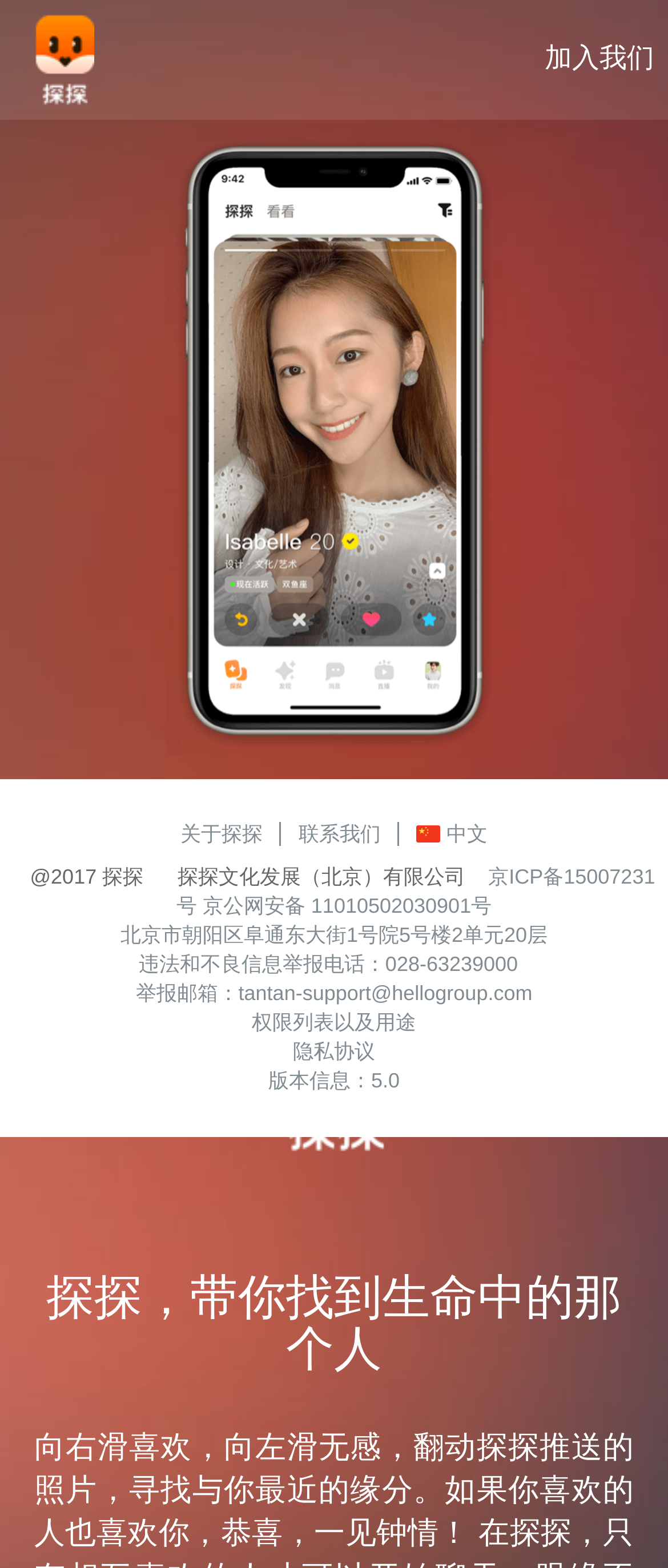Identify the bounding box coordinates of the region that needs to be clicked to carry out this instruction: "check the version information". Provide these coordinates as four float numbers ranging from 0 to 1, i.e., [left, top, right, bottom].

[0.402, 0.681, 0.598, 0.697]